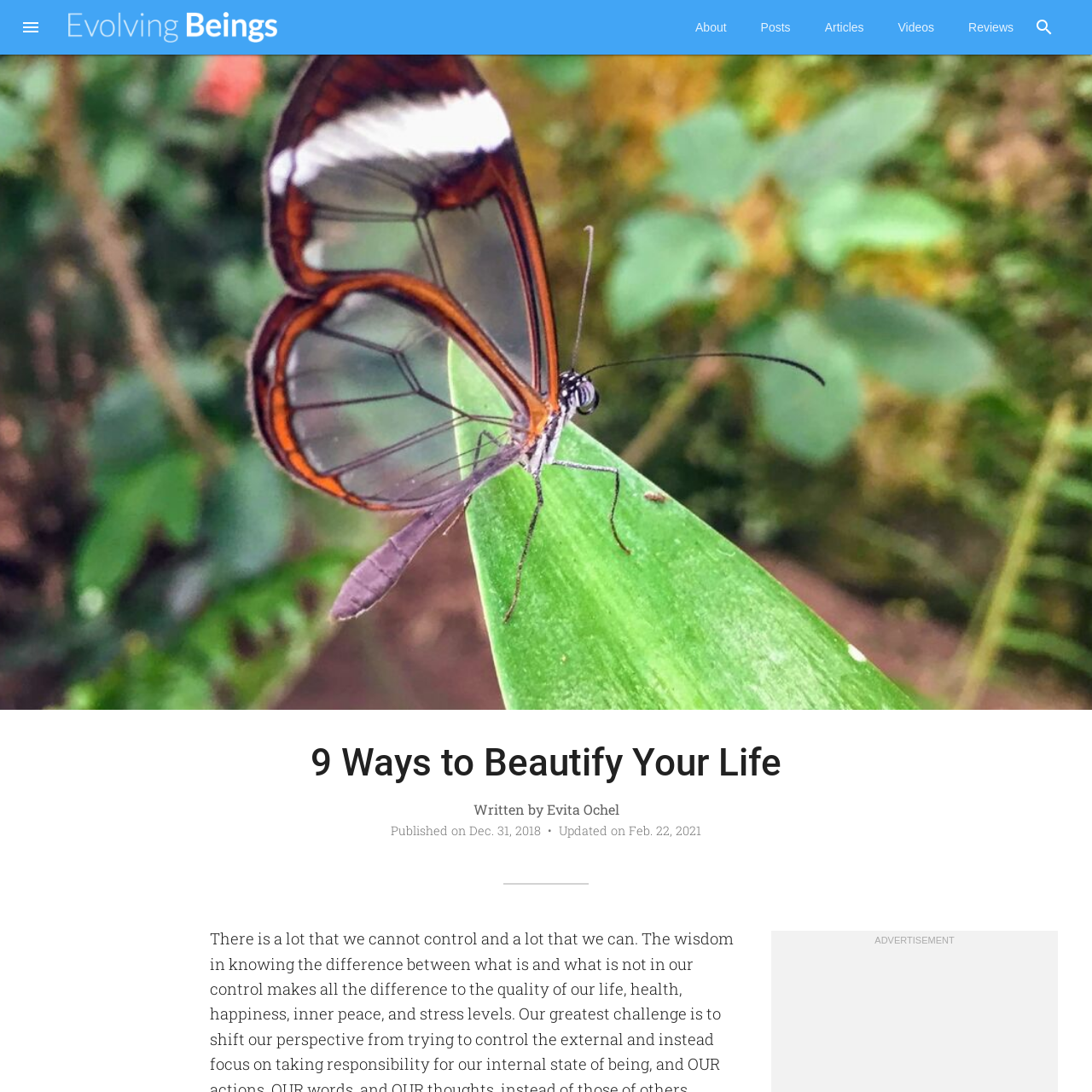When was the article updated?
Use the information from the image to give a detailed answer to the question.

The update date can be found in the text 'Updated on Feb. 22, 2021' which is located below the main heading and above the publication date.